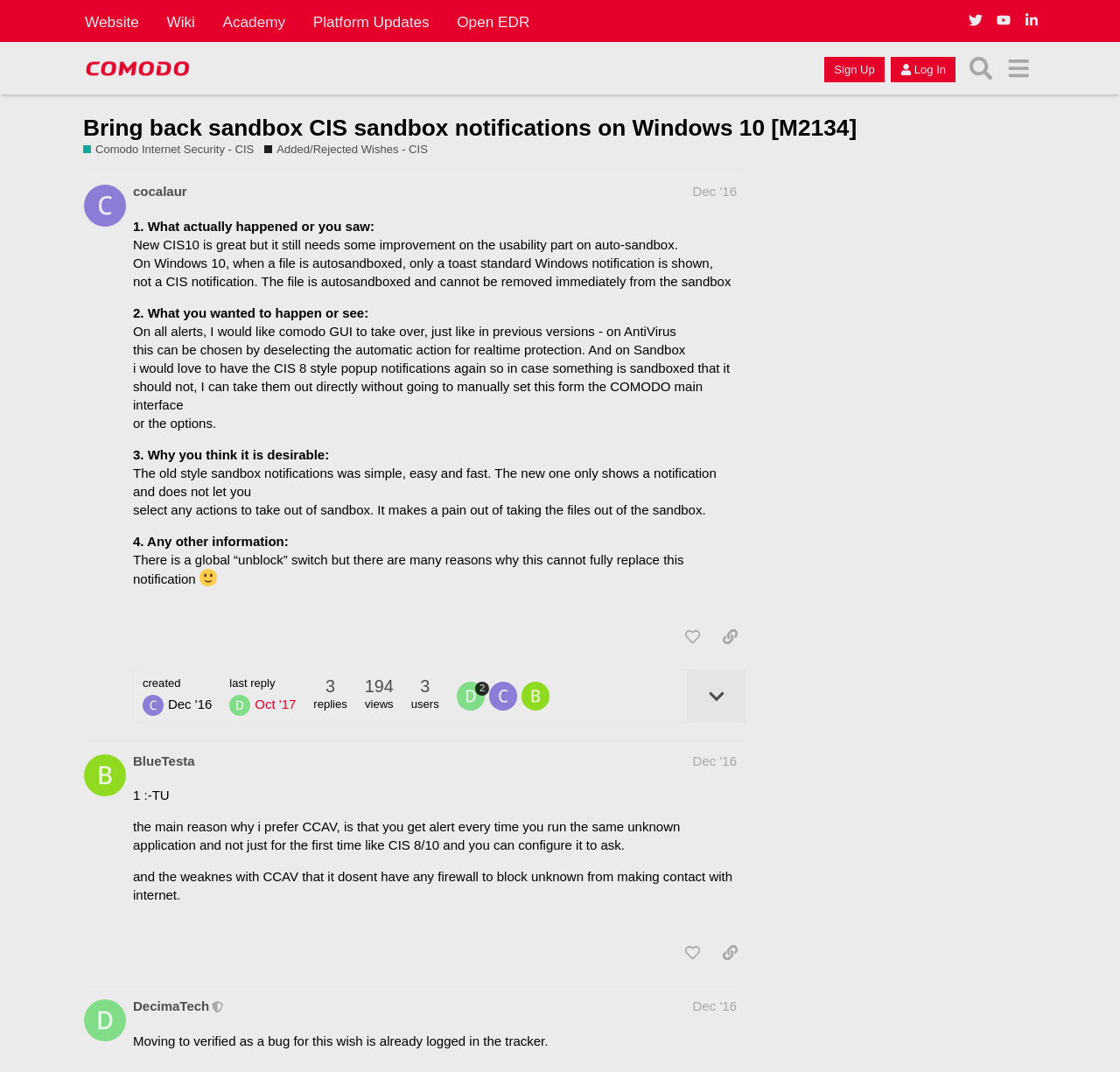Based on the visual content of the image, answer the question thoroughly: What is the name of the product being discussed?

I found the link 'Comodo Internet Security - CIS' which suggests that the product being discussed is Comodo Internet Security.